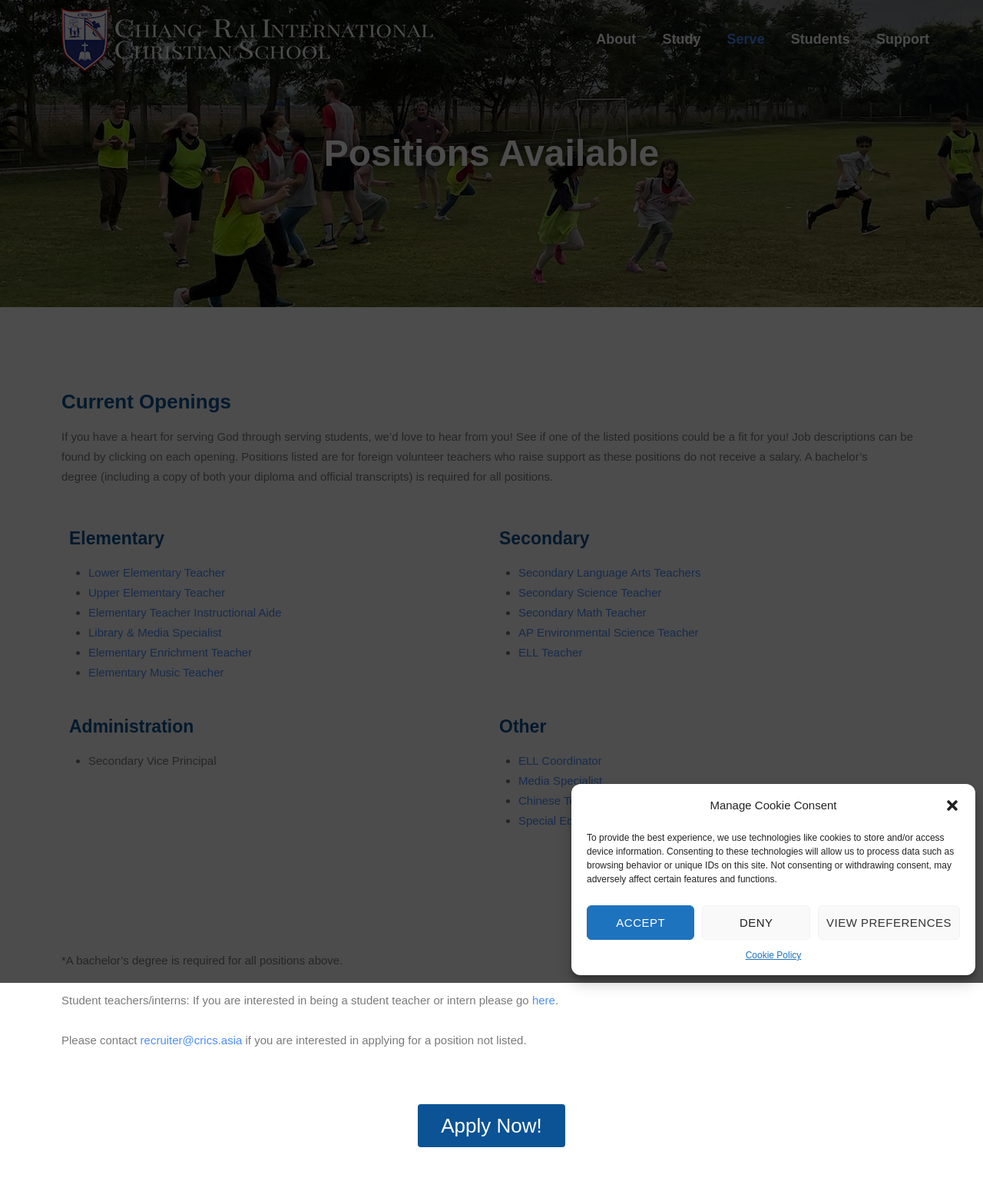For the given element description Secondary Science Teacher, determine the bounding box coordinates of the UI element. The coordinates should follow the format (top-left x, top-left y, bottom-right x, bottom-right y) and be within the range of 0 to 1.

[0.527, 0.487, 0.673, 0.497]